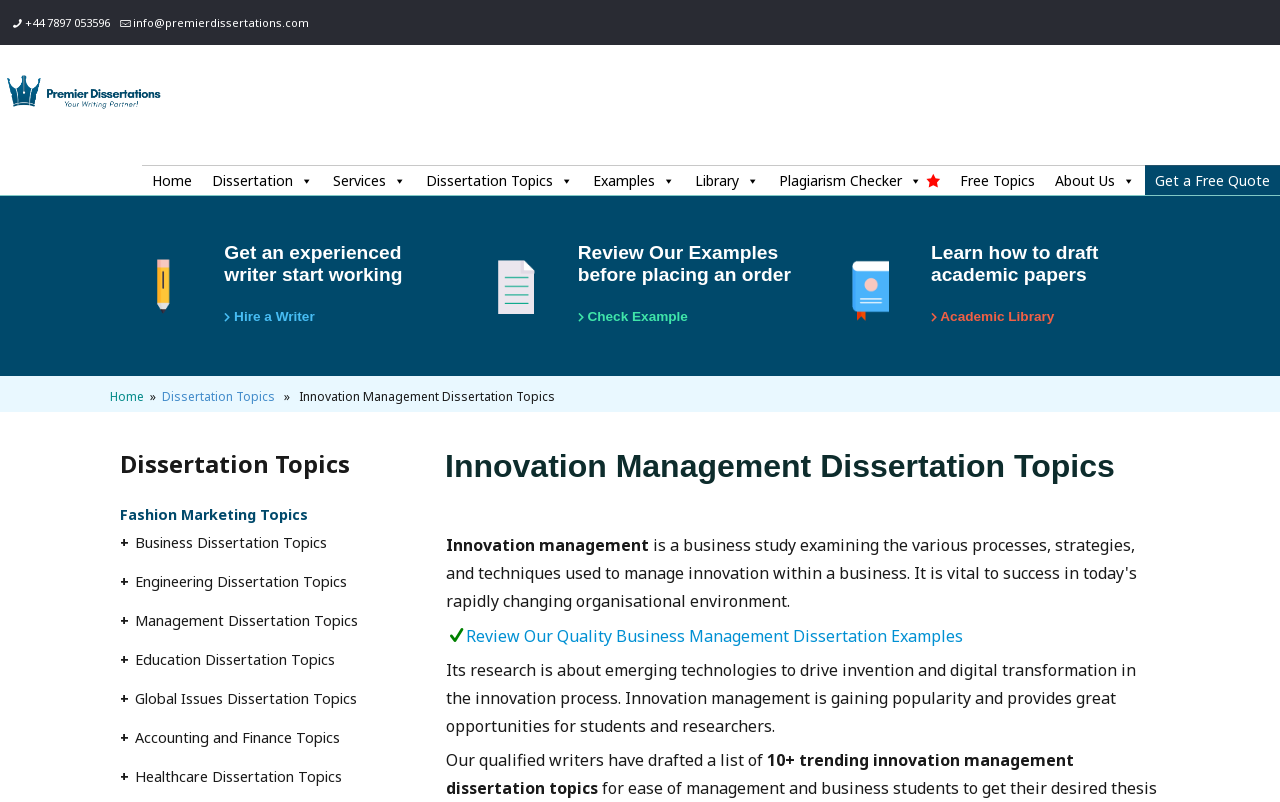Based on the provided description, "Services", find the bounding box of the corresponding UI element in the screenshot.

[0.252, 0.206, 0.325, 0.243]